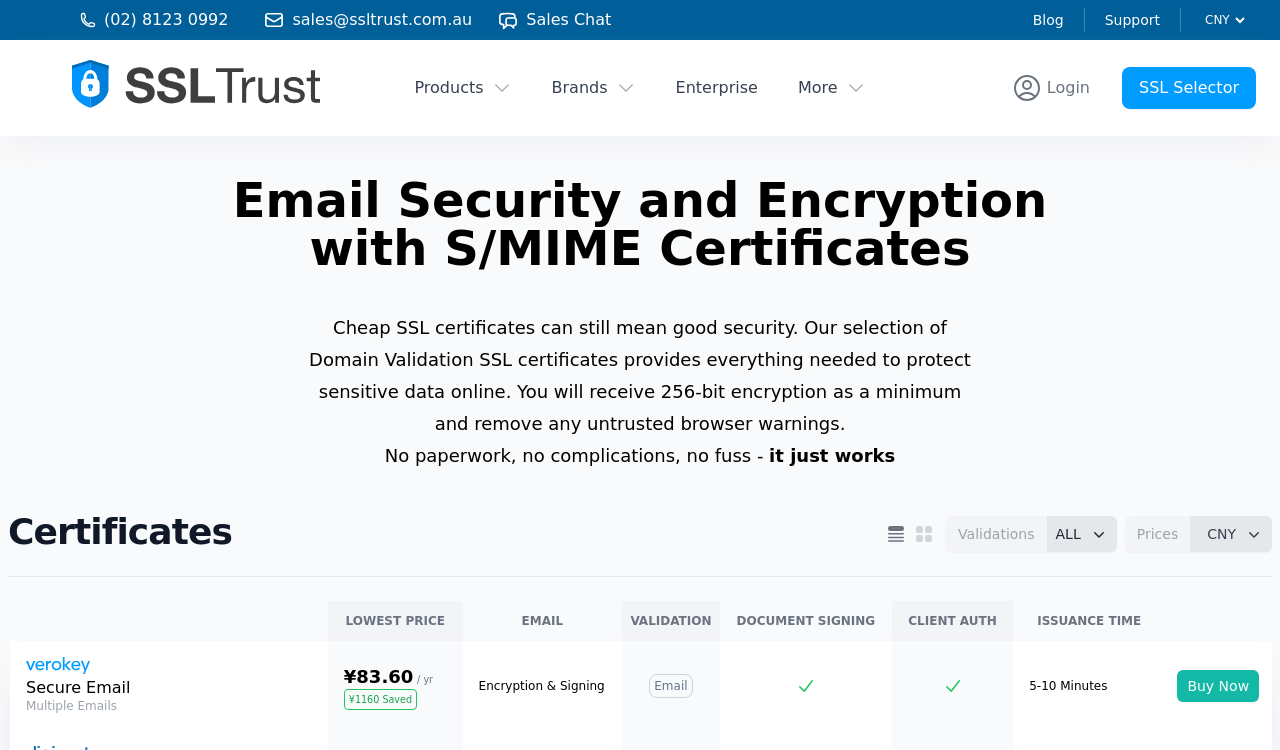Produce an elaborate caption capturing the essence of the webpage.

This webpage is about SMIME Security Certificates, offering email encryption and signing, document signing, user authentication, and more. At the top, there is a phone number and a sales chat button. On the top-right corner, there are links to the blog, support, and a currency dropdown menu. 

Below the top section, there is a main navigation menu with buttons for products, brands, enterprise, and more. On the right side of the navigation menu, there is an account menu with a login option. 

The main content of the webpage is divided into sections. The first section has a heading "Email Security and Encryption with S/MIME Certificates" and describes the benefits of using SMIME certificates for email security. 

Below this section, there is a section with a heading "Certificates" that lists various certificates with their prices, validation types, and features. The certificates are listed in a table with columns for lowest price, email, validation, document signing, client auth, issuance time, and a buy now option. Each row in the table represents a different certificate, and users can click on the "Buy Now" button to purchase a certificate. 

On the top of the certificates section, there are buttons to switch between list view and grid view. There is also a dropdown menu to filter certificates by validation type.